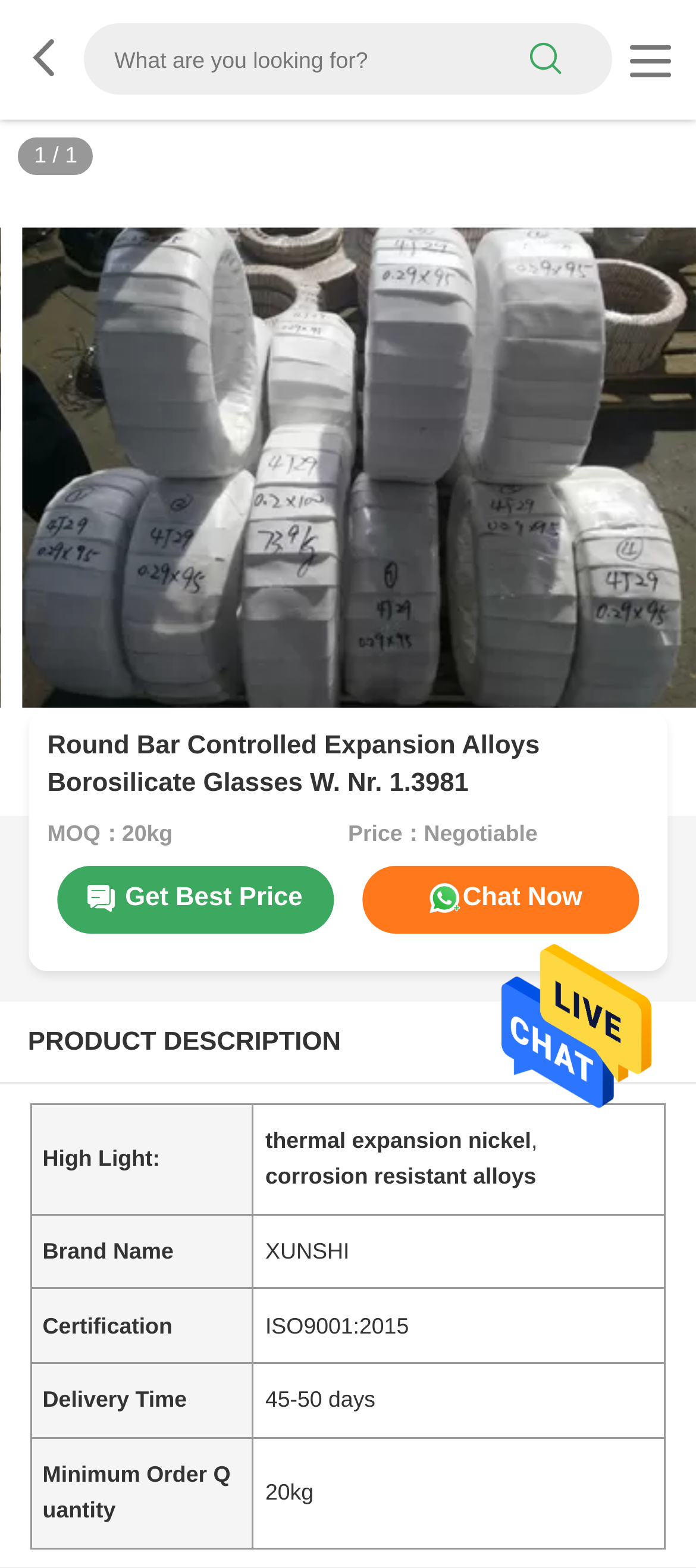What is the minimum order quantity?
Based on the image, provide your answer in one word or phrase.

20kg